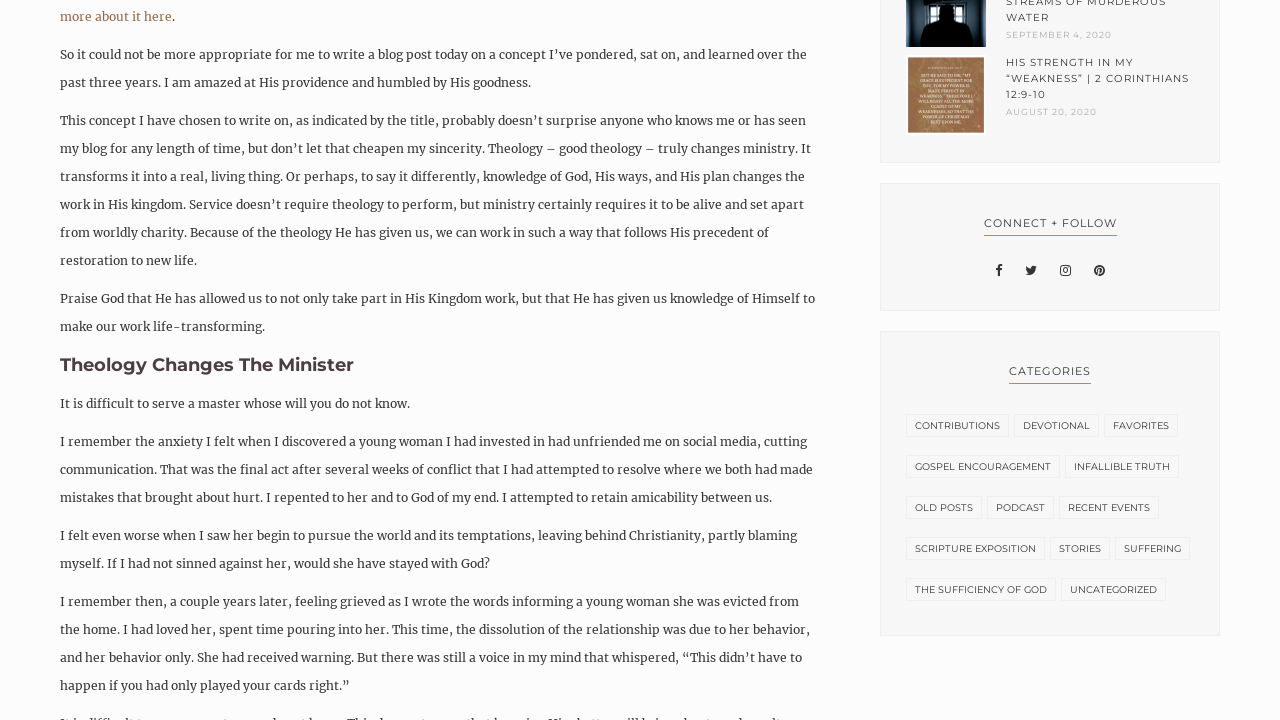Locate the bounding box coordinates of the region to be clicked to comply with the following instruction: "Contact Miranda Moser". The coordinates must be four float numbers between 0 and 1, in the form [left, top, right, bottom].

None